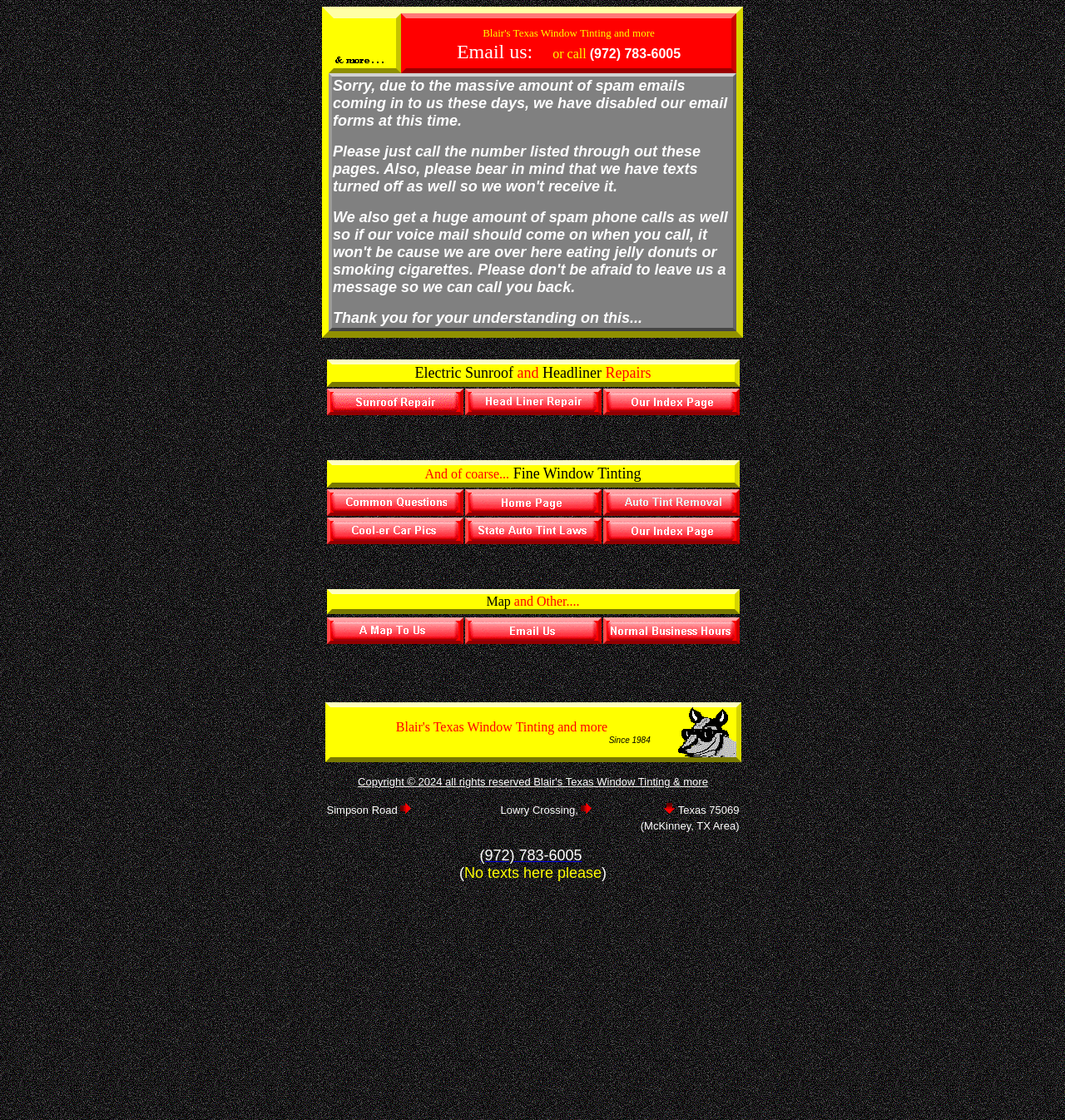Use a single word or phrase to answer the question: 
What is the company's name?

Blair's Texas Window Tinting